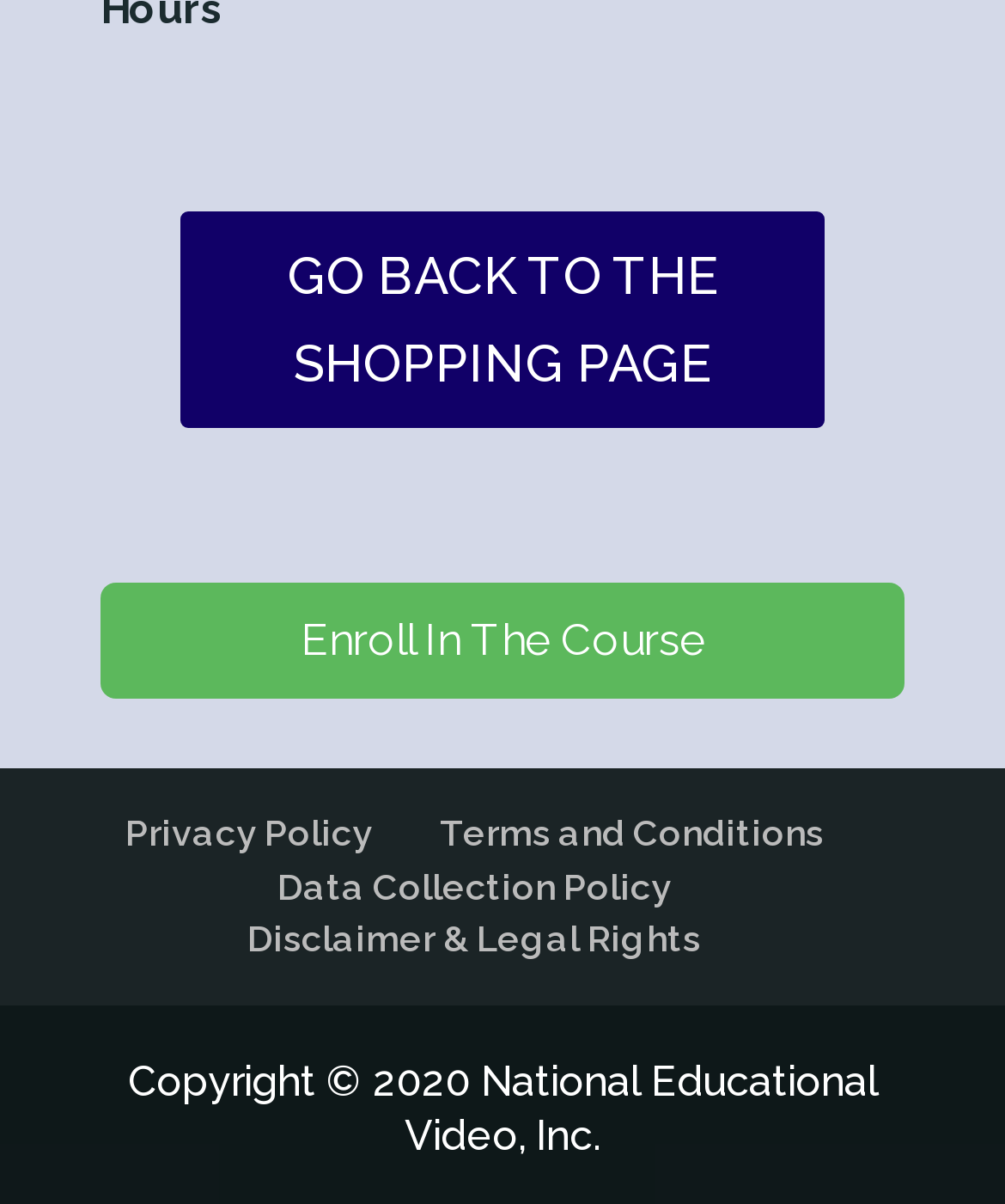Using the information in the image, give a comprehensive answer to the question: 
What is the purpose of the 'Enroll In The Course' button?

The 'Enroll In The Course' button is a prominent element on the webpage, indicating that the webpage is related to an online course. The button's purpose is to allow users to enroll in the course, suggesting that the webpage is a course enrollment page.